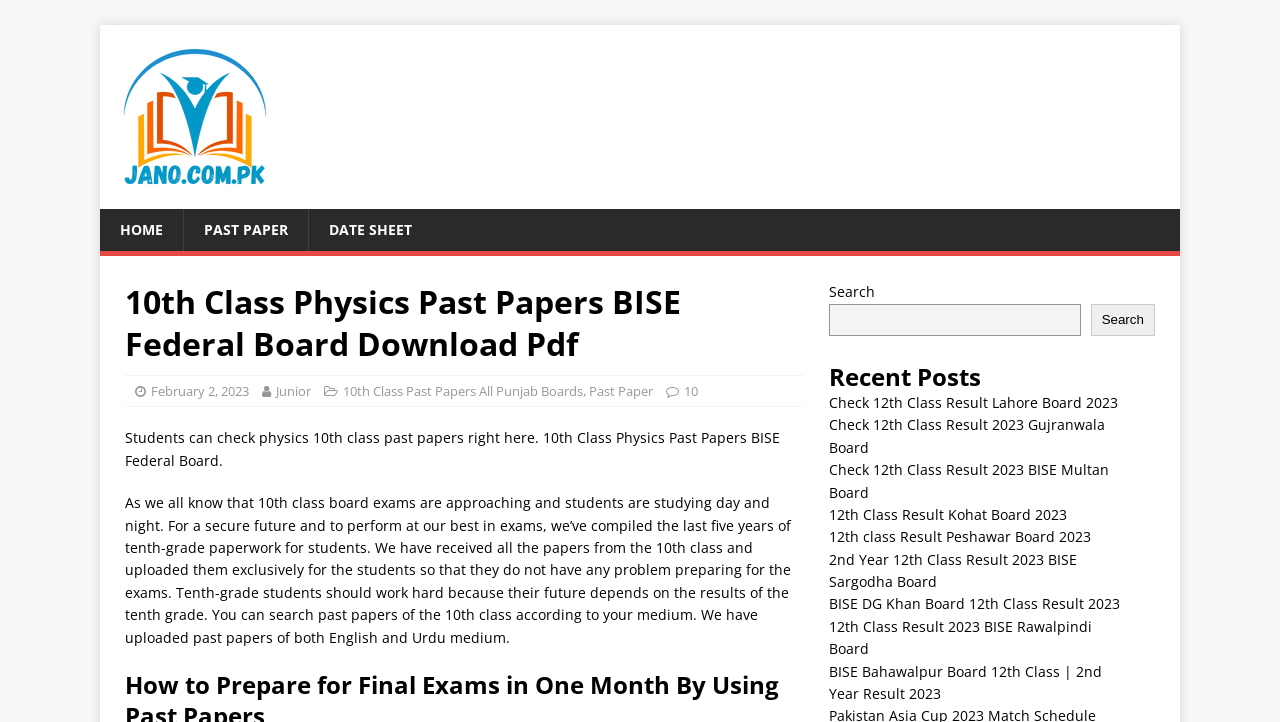What is the purpose of this webpage?
Using the image as a reference, answer the question in detail.

Based on the webpage content, it appears that the primary purpose of this webpage is to provide past papers for 10th class students, specifically for physics subject and BISE Federal Board. The webpage contains links to download past papers and also provides information on how to search for past papers according to the medium.